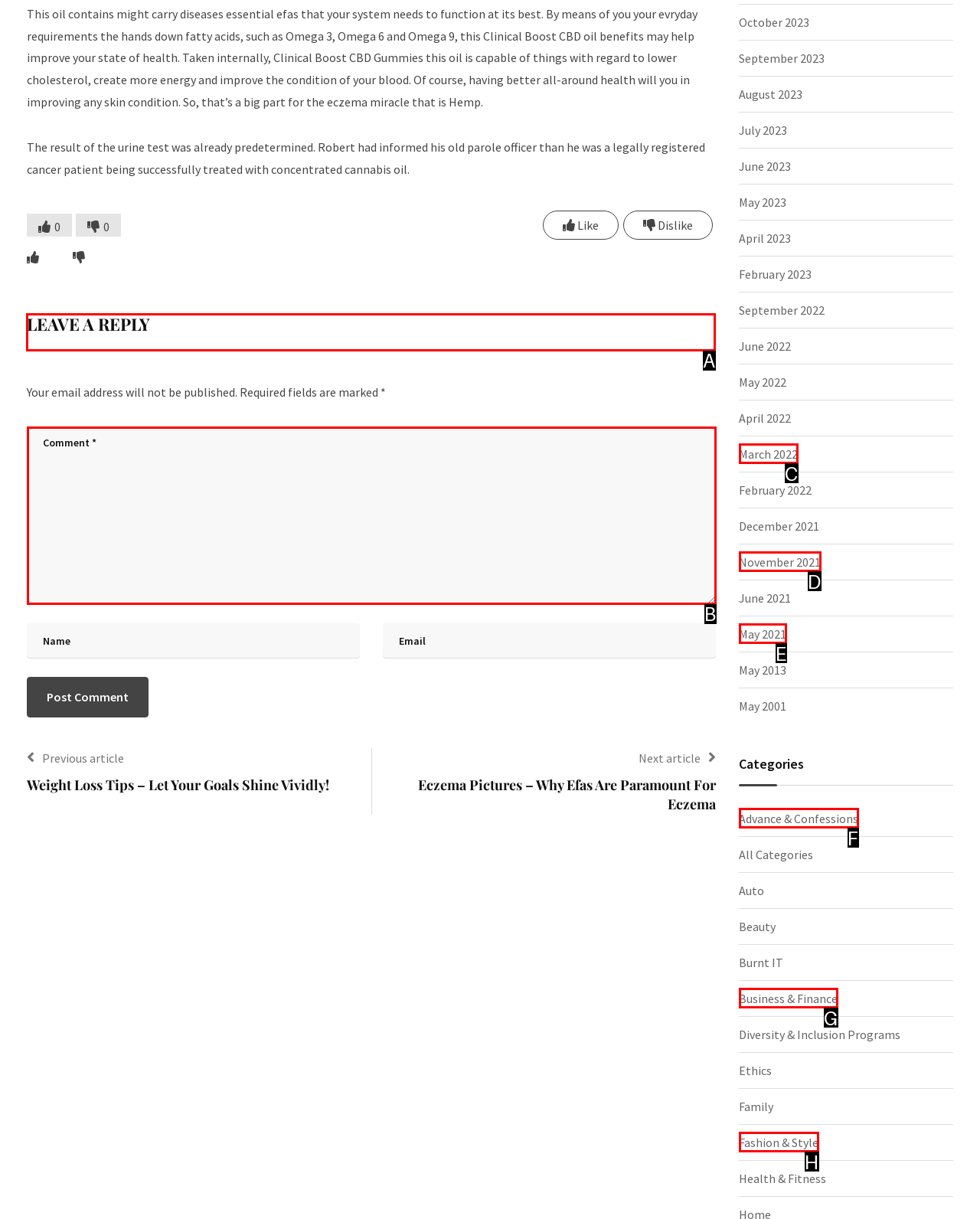Which option should be clicked to execute the task: Leave a reply?
Reply with the letter of the chosen option.

A